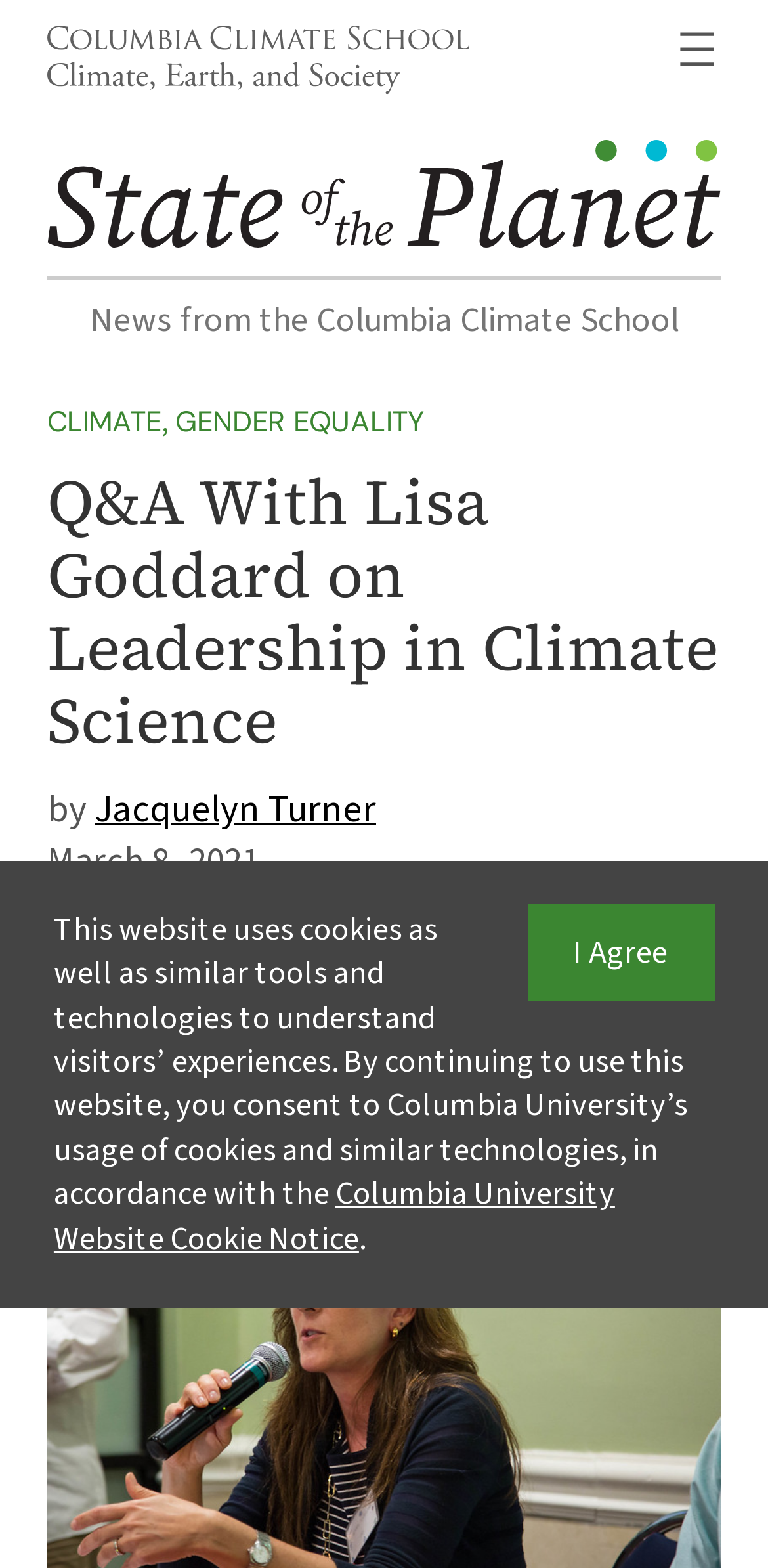Pinpoint the bounding box coordinates of the area that should be clicked to complete the following instruction: "Click the link to read more about International Women’s Day". The coordinates must be given as four float numbers between 0 and 1, i.e., [left, top, right, bottom].

[0.851, 0.699, 0.928, 0.728]